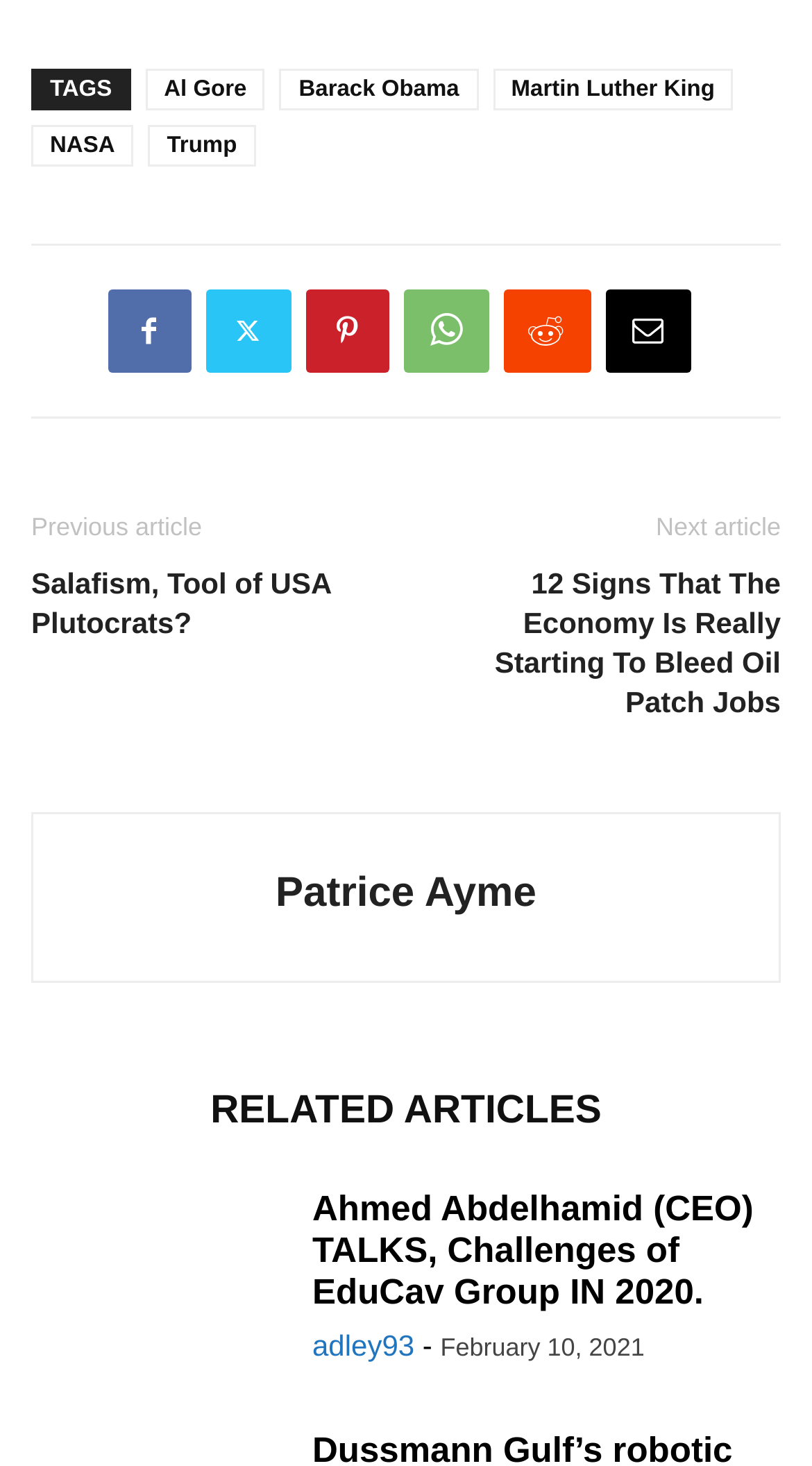Please provide a brief answer to the following inquiry using a single word or phrase:
What is the category of the article 'Salafism, Tool of USA Plutocrats?'

TAGS